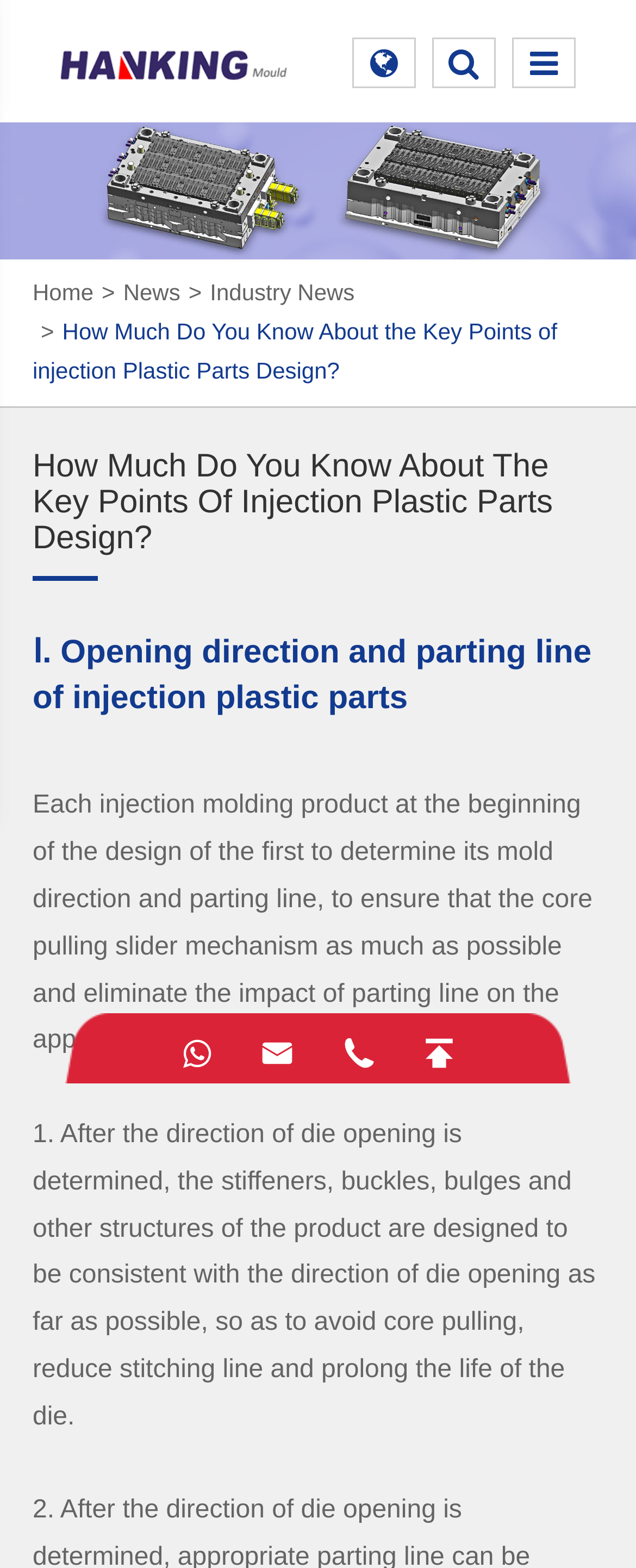What is the title of the webpage?
Based on the image, answer the question with as much detail as possible.

The title of the webpage can be found in the image element with bounding box coordinates [0.0, 0.078, 1.0, 0.165]. The text 'How Much Do You Know About the Key Points of injection Plastic Parts Design?' is the title of the webpage.